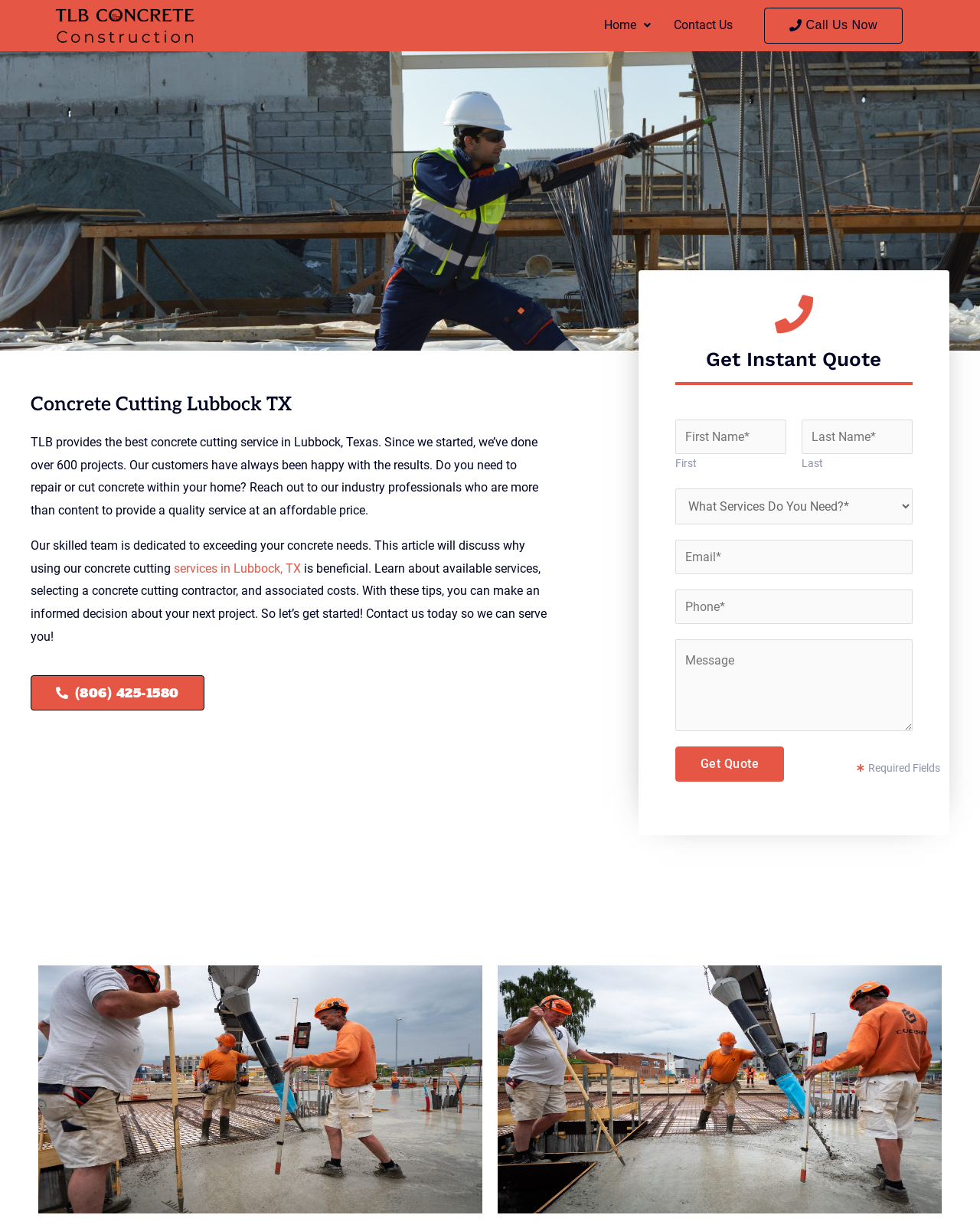Can you find the bounding box coordinates for the element that needs to be clicked to execute this instruction: "Click the 'Contact Us' link"? The coordinates should be given as four float numbers between 0 and 1, i.e., [left, top, right, bottom].

[0.675, 0.006, 0.759, 0.035]